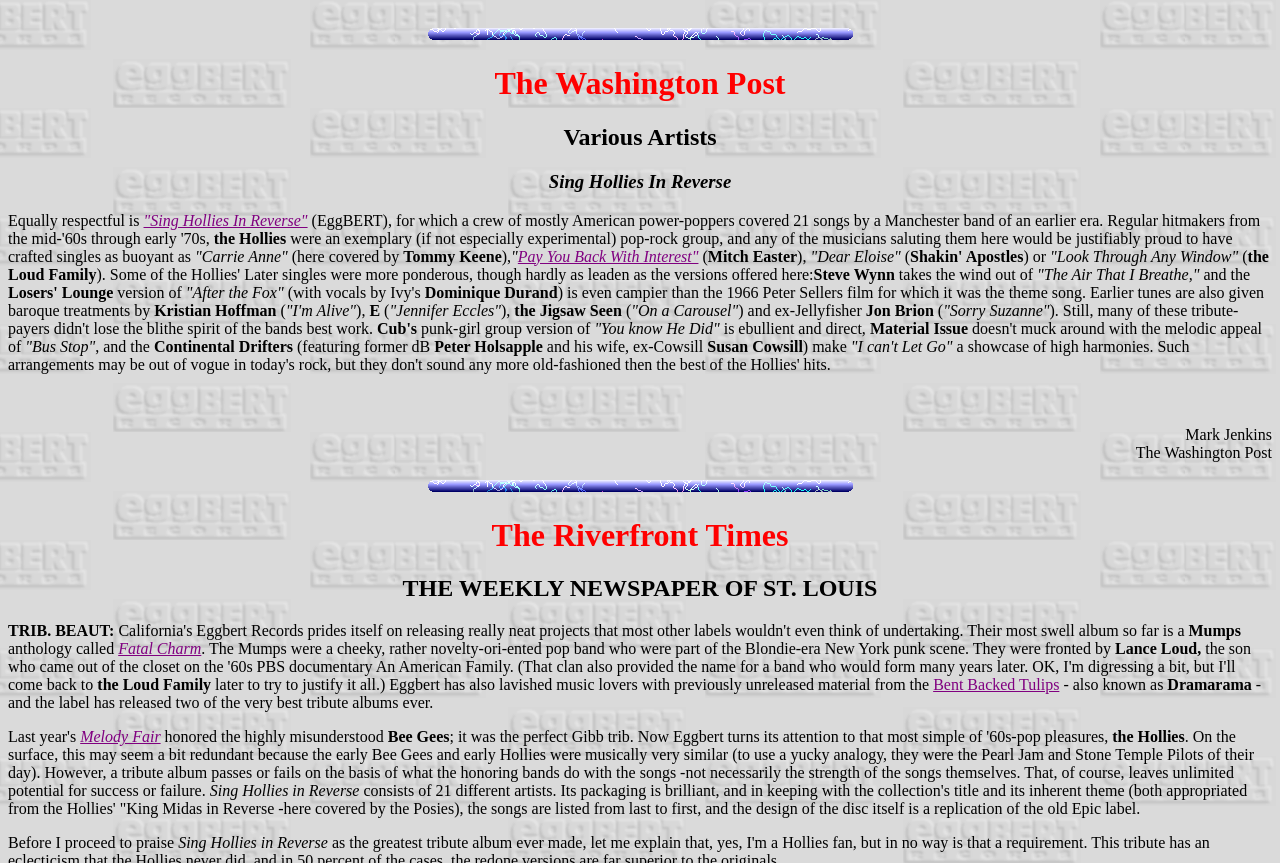Identify the bounding box for the UI element that is described as follows: "Melody Fair".

[0.063, 0.844, 0.125, 0.864]